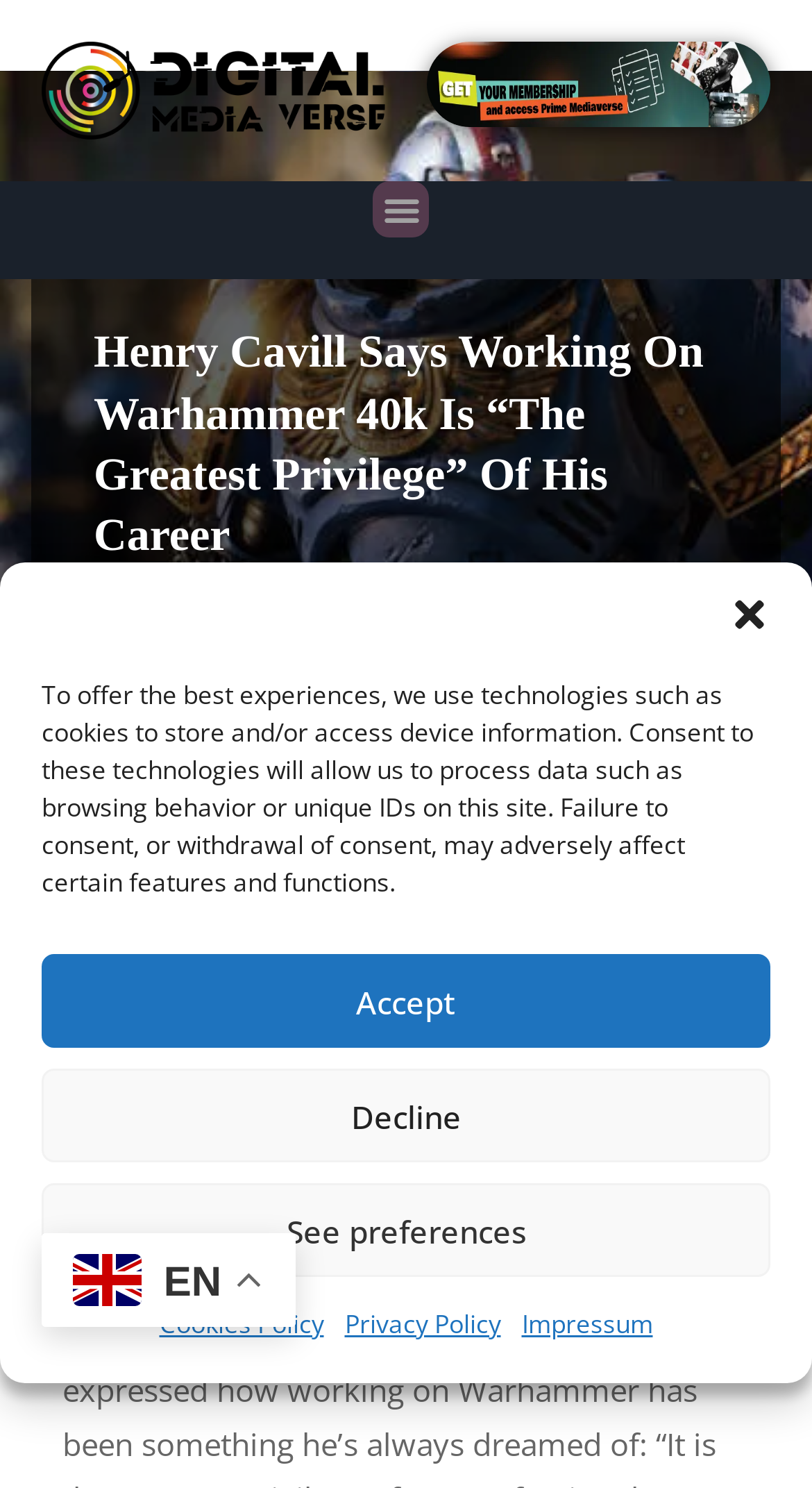Find the bounding box coordinates of the clickable element required to execute the following instruction: "View November 2023". Provide the coordinates as four float numbers between 0 and 1, i.e., [left, top, right, bottom].

None